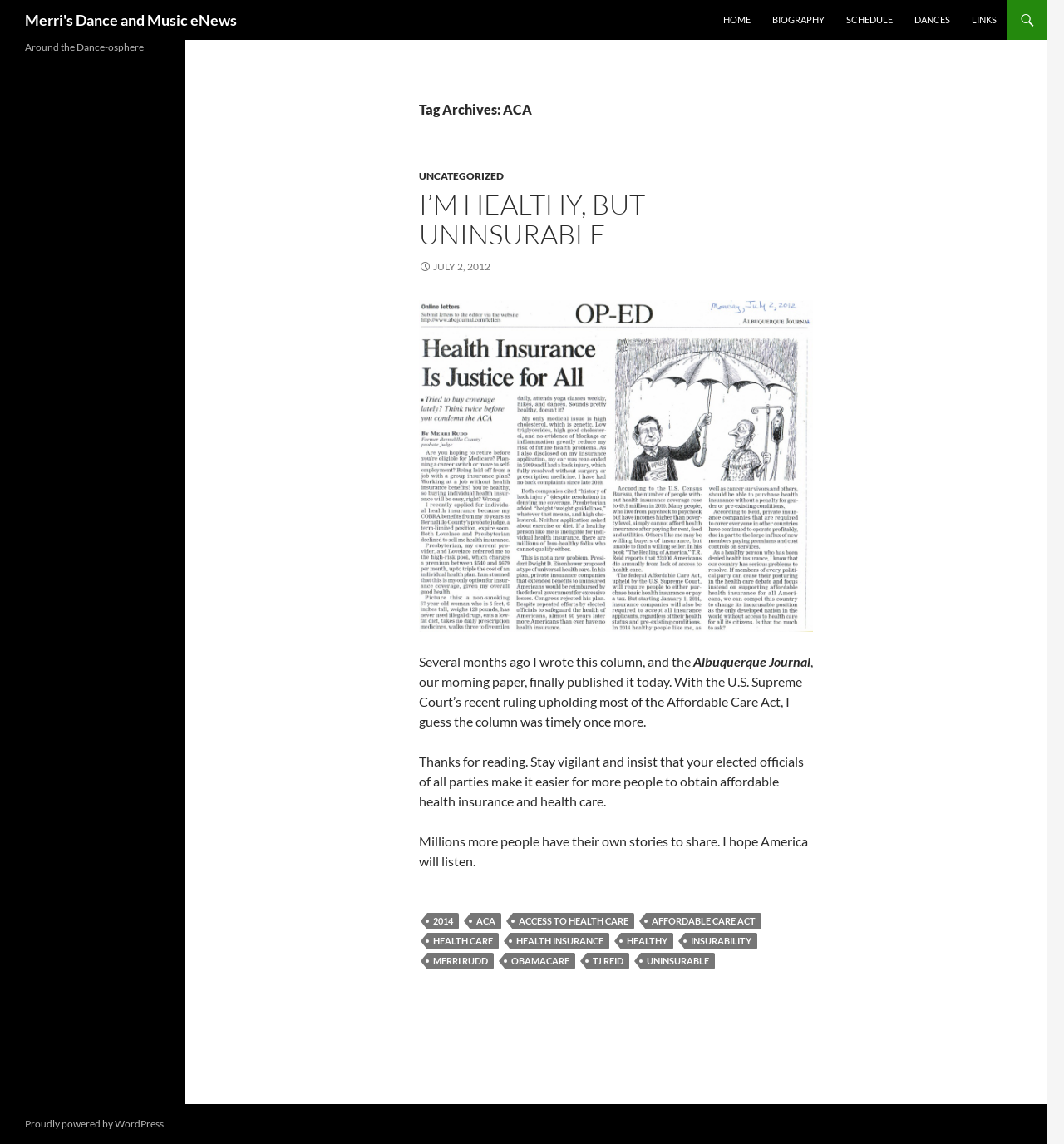Using the webpage screenshot, find the UI element described by access to health care. Provide the bounding box coordinates in the format (top-left x, top-left y, bottom-right x, bottom-right y), ensuring all values are floating point numbers between 0 and 1.

[0.482, 0.798, 0.596, 0.812]